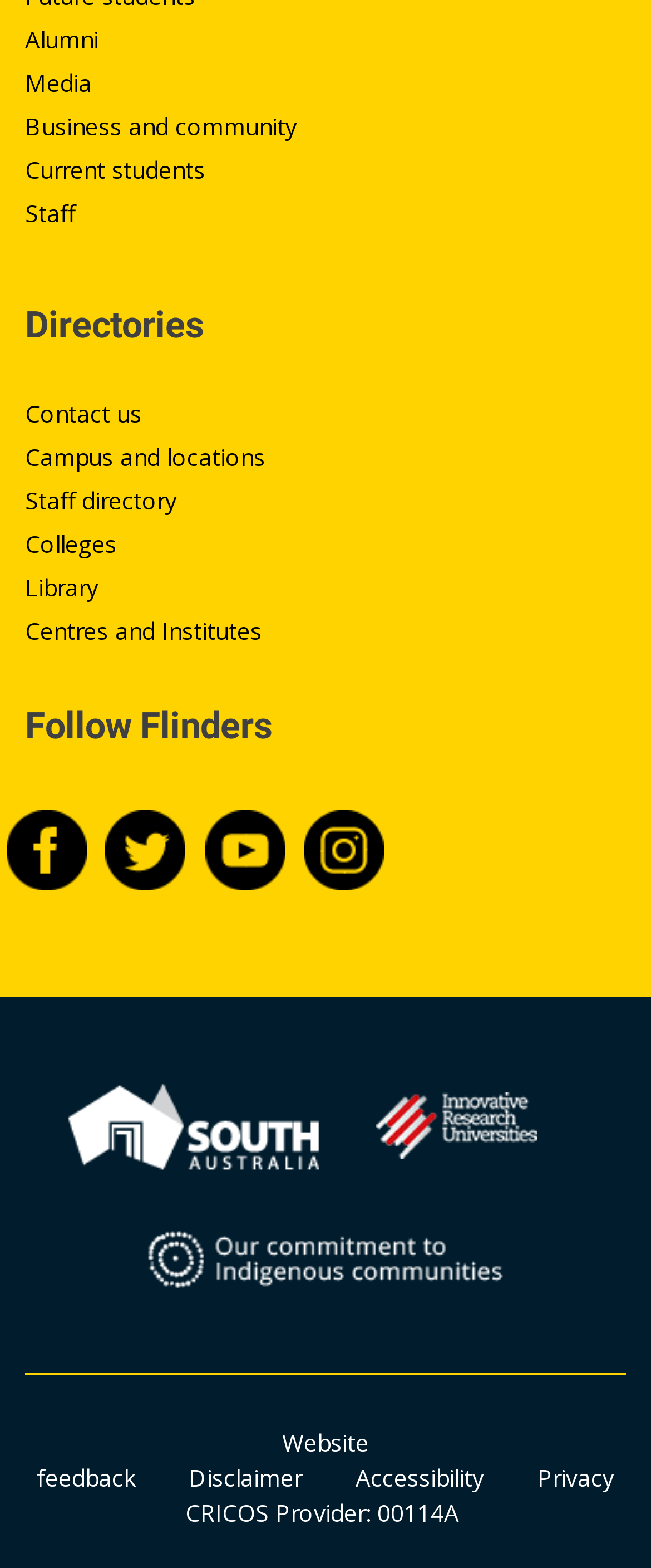What is the purpose of the 'Website feedback' link?
Please look at the screenshot and answer using one word or phrase.

To provide feedback on the website